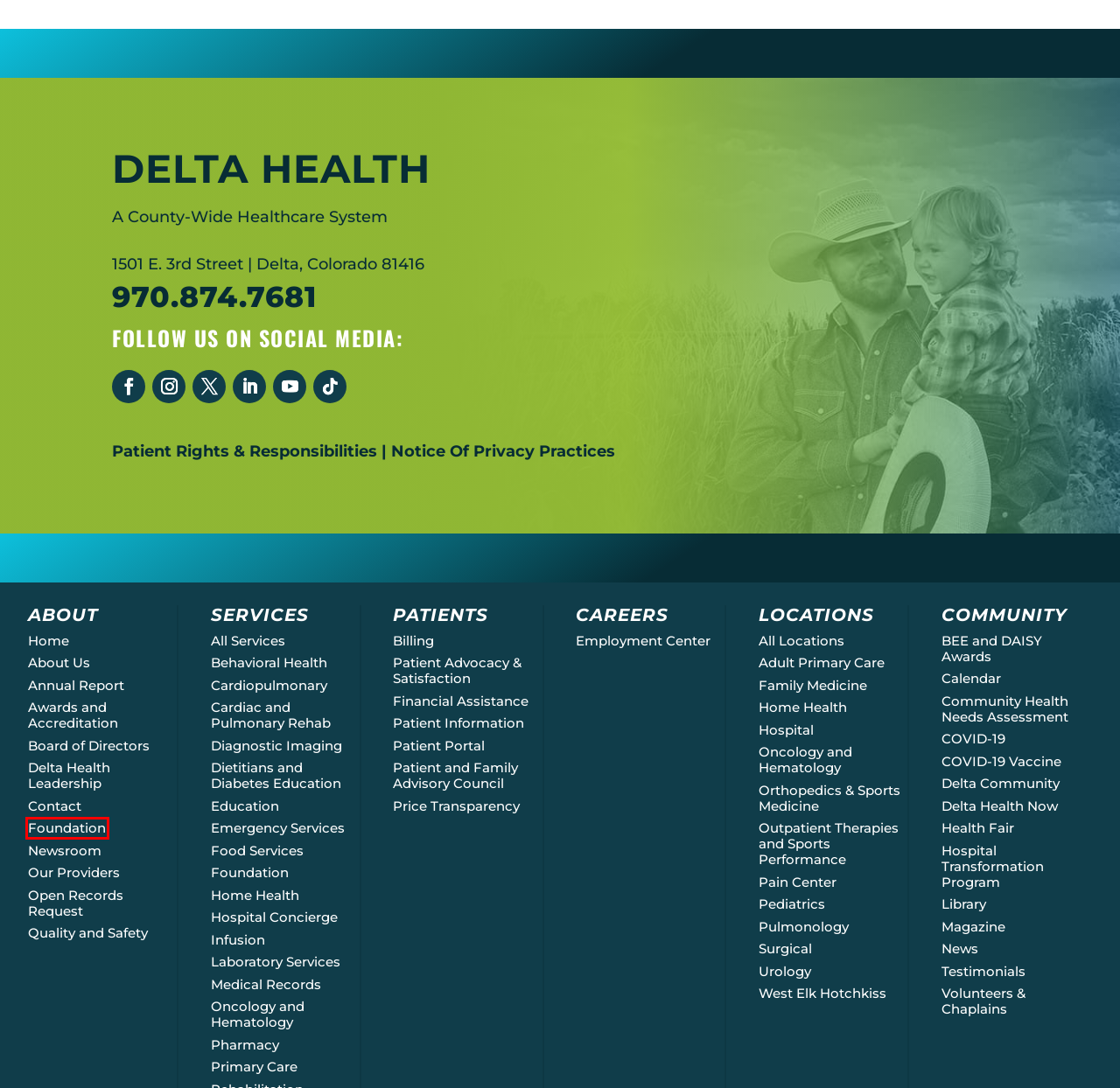Inspect the provided webpage screenshot, concentrating on the element within the red bounding box. Select the description that best represents the new webpage after you click the highlighted element. Here are the candidates:
A. Foundation | Delta Health
B. About Us | Delta Health | The Past and the Future
C. Urology | Delta Health | Clinic
D. Delta Health Pediatrics - Delta Health
E. Pharmacy | Delta Health | Hospital
F. Infusion | Delta Health | Hospital
G. Events from 06/02/2021 – 06/25/2020 › Education ›  – Delta Health
H. News | Press | Delta Health

A